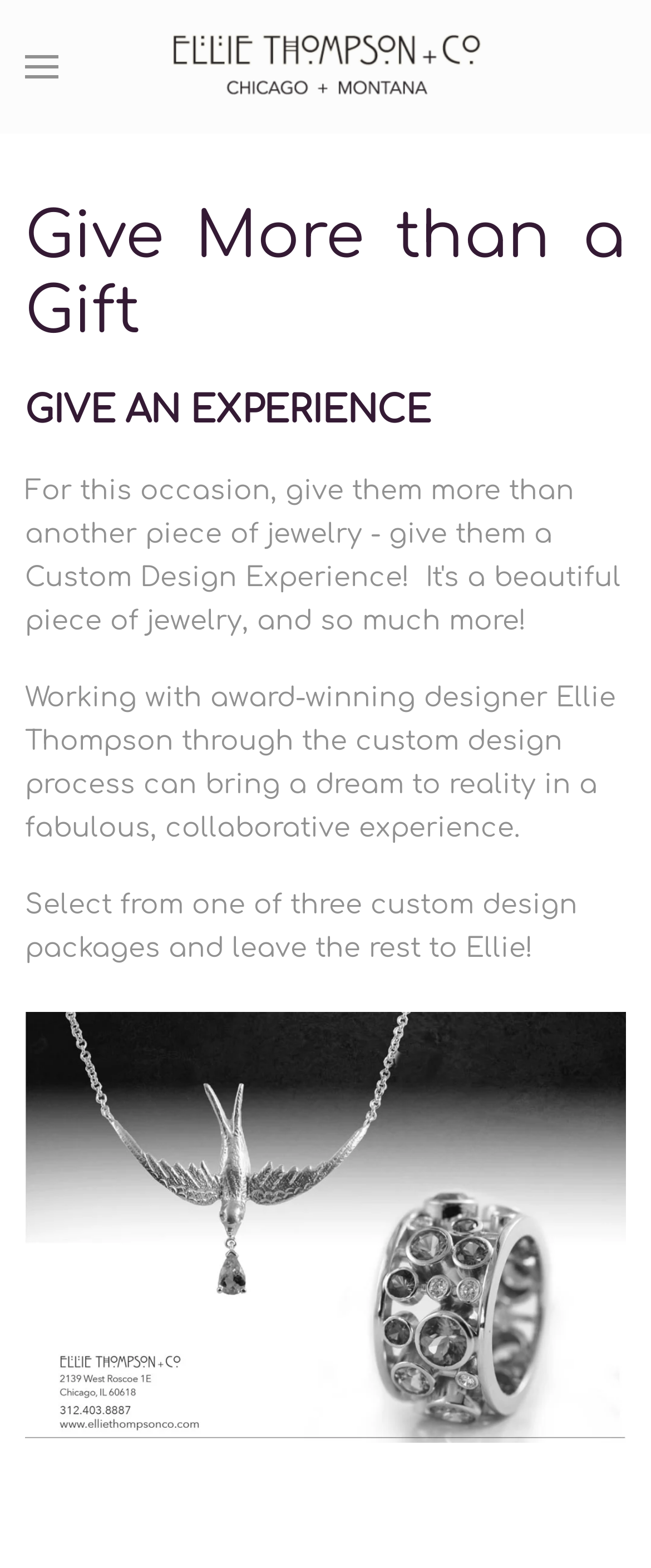Refer to the image and provide an in-depth answer to the question:
What is the relationship between Ellie Thompson and the custom design process?

The static text mentions 'award-winning designer Ellie Thompson' and 'custom design process', which suggests that Ellie Thompson is the designer involved in the custom design process. The text also implies that Ellie Thompson is the one who can bring a dream to reality through this process.